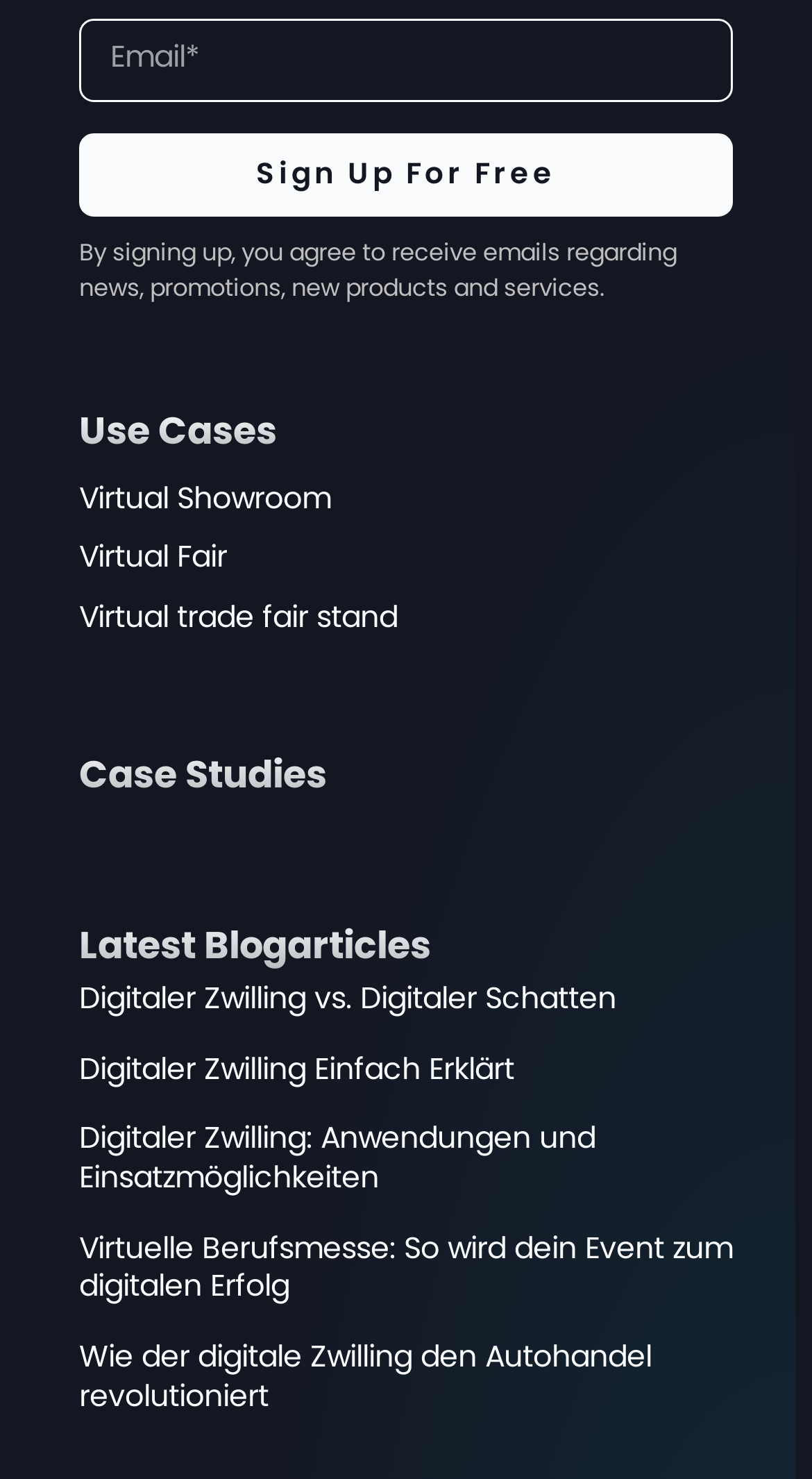Specify the bounding box coordinates of the area to click in order to follow the given instruction: "Learn about digital twin vs digital shadow."

[0.097, 0.663, 0.903, 0.69]